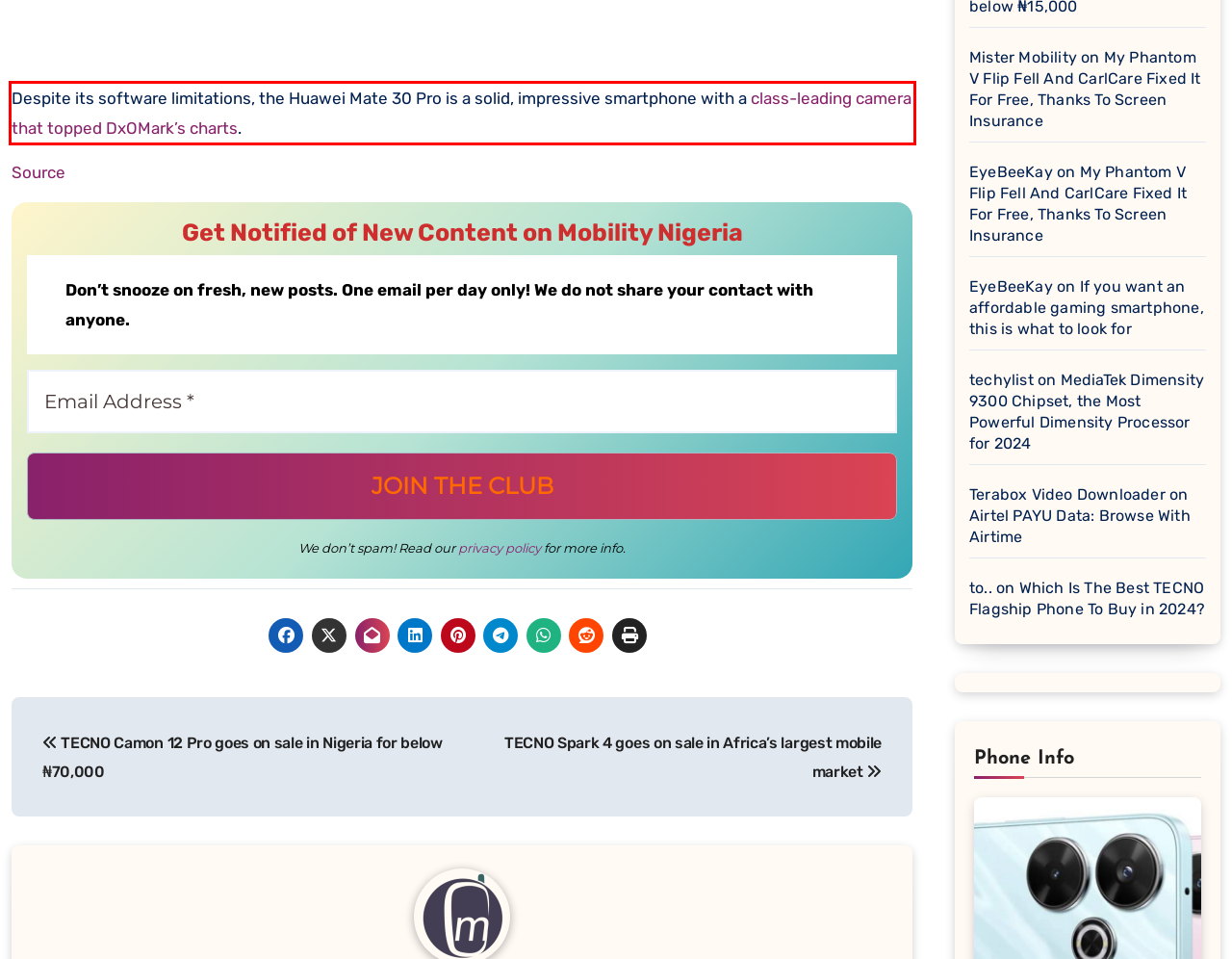Analyze the webpage screenshot and use OCR to recognize the text content in the red bounding box.

Despite its software limitations, the Huawei Mate 30 Pro is a solid, impressive smartphone with a class-leading camera that topped DxOMark’s charts.